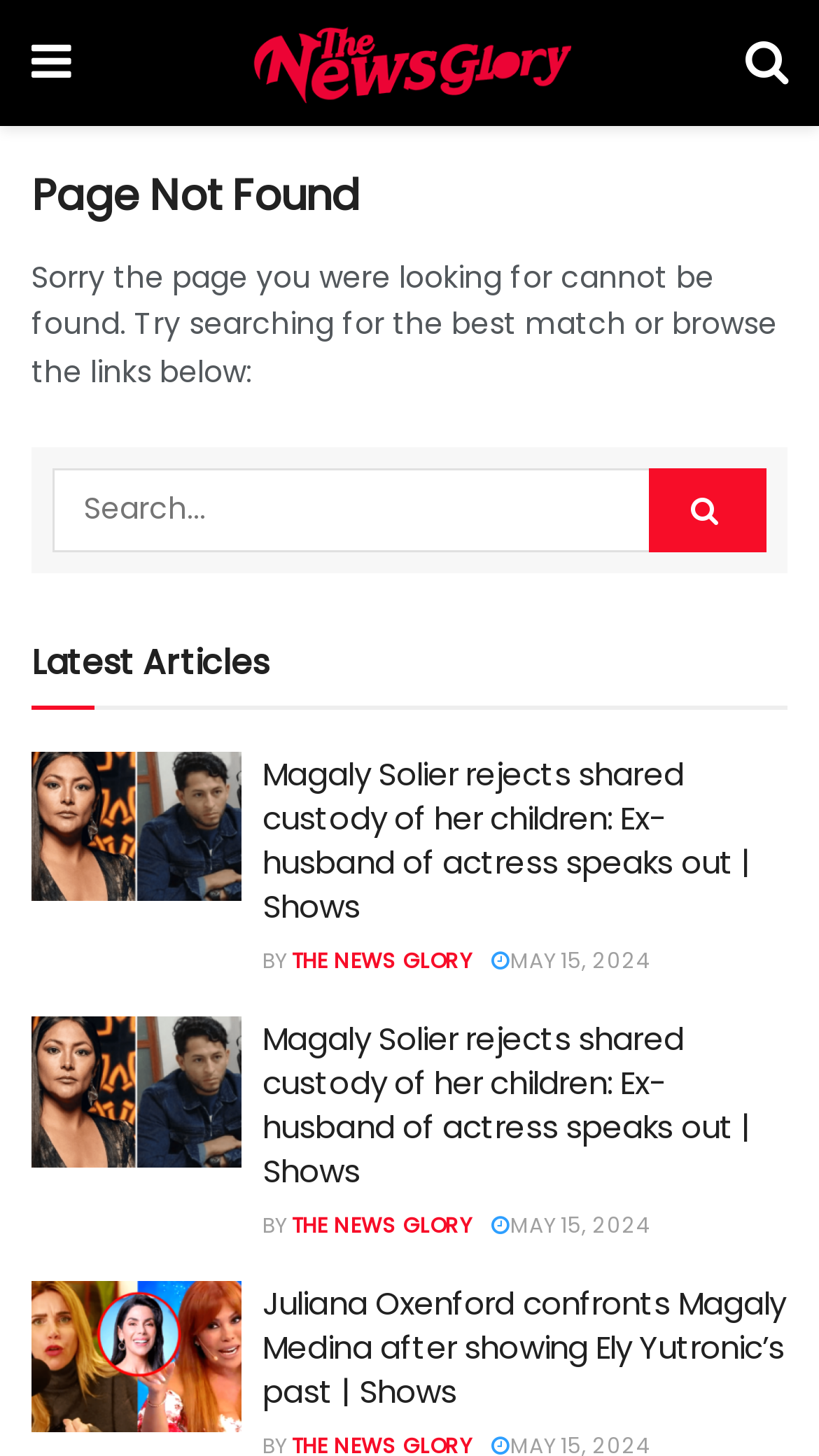Can you specify the bounding box coordinates of the area that needs to be clicked to fulfill the following instruction: "Click on the search button"?

[0.792, 0.321, 0.936, 0.379]